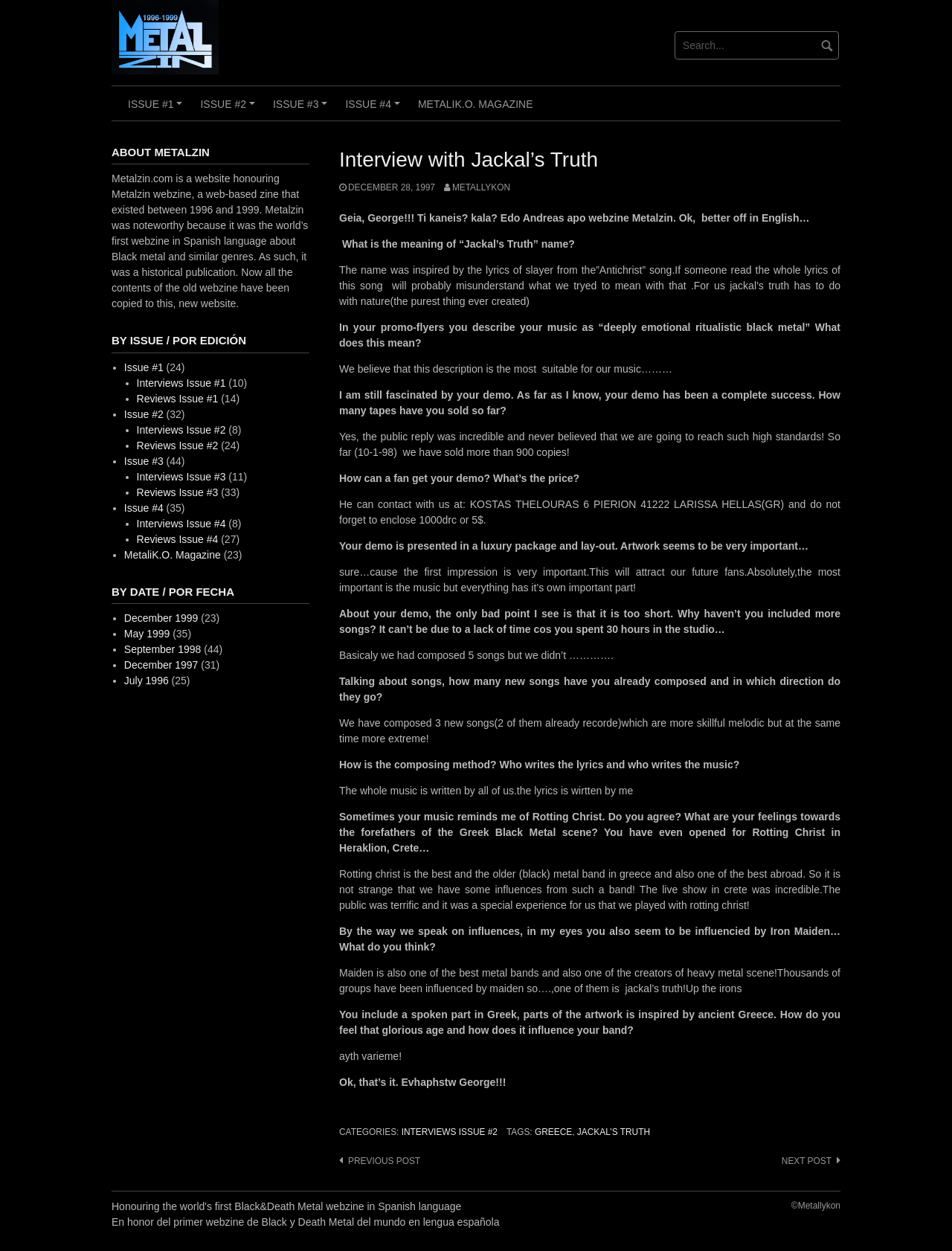Pinpoint the bounding box coordinates of the element you need to click to execute the following instruction: "Check the post navigation". The bounding box should be represented by four float numbers between 0 and 1, in the format [left, top, right, bottom].

[0.356, 0.923, 0.883, 0.934]